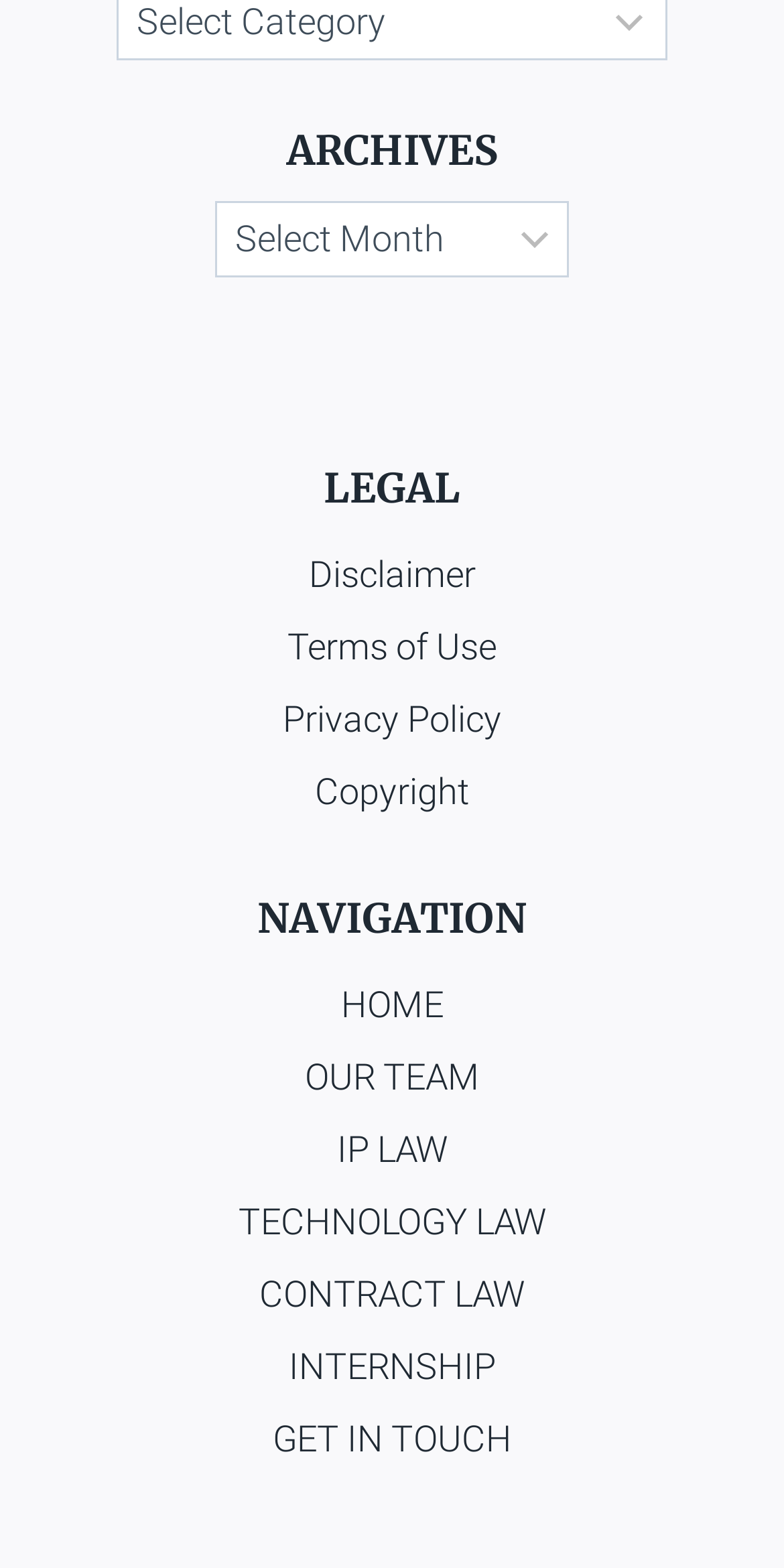Please identify the bounding box coordinates of the element that needs to be clicked to execute the following command: "Read disclaimer". Provide the bounding box using four float numbers between 0 and 1, formatted as [left, top, right, bottom].

[0.062, 0.344, 0.938, 0.39]